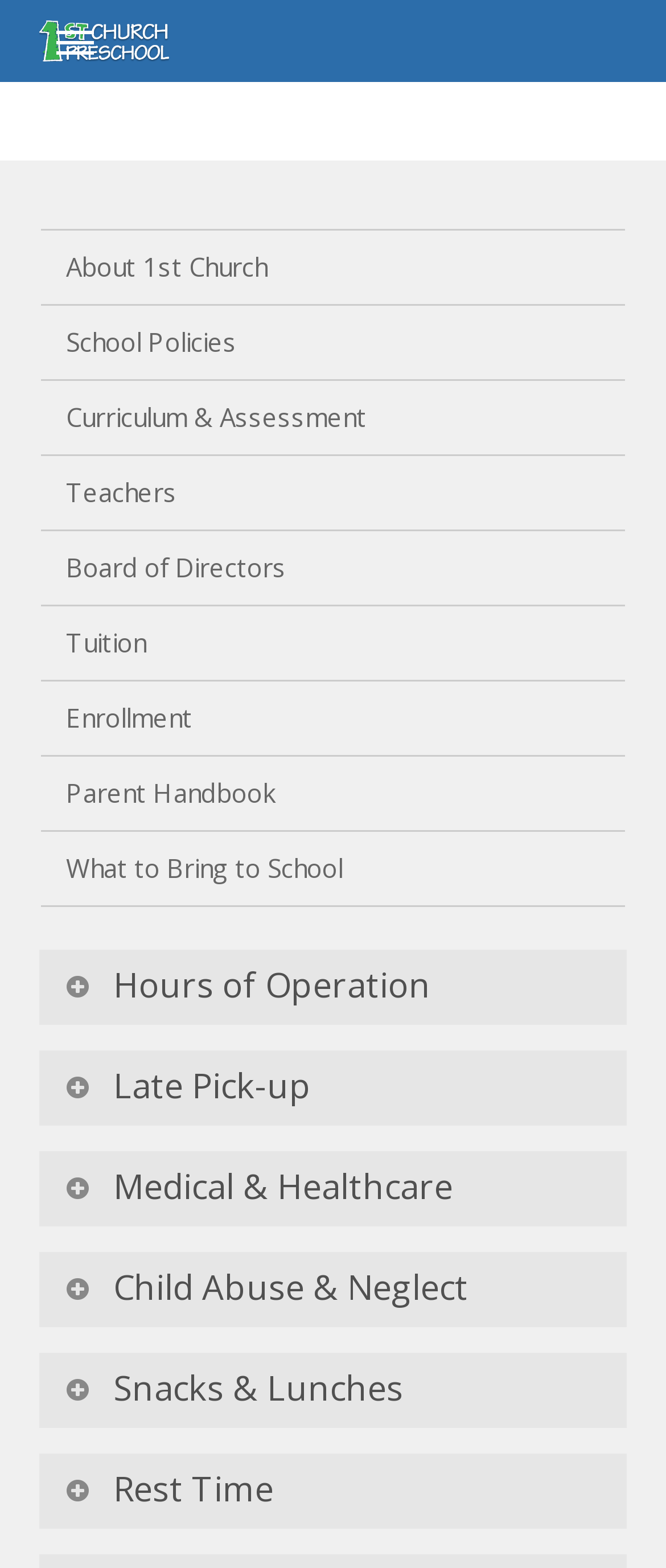Please find the bounding box coordinates of the element that must be clicked to perform the given instruction: "Check Snacks & Lunches policies". The coordinates should be four float numbers from 0 to 1, i.e., [left, top, right, bottom].

[0.06, 0.863, 0.94, 0.911]